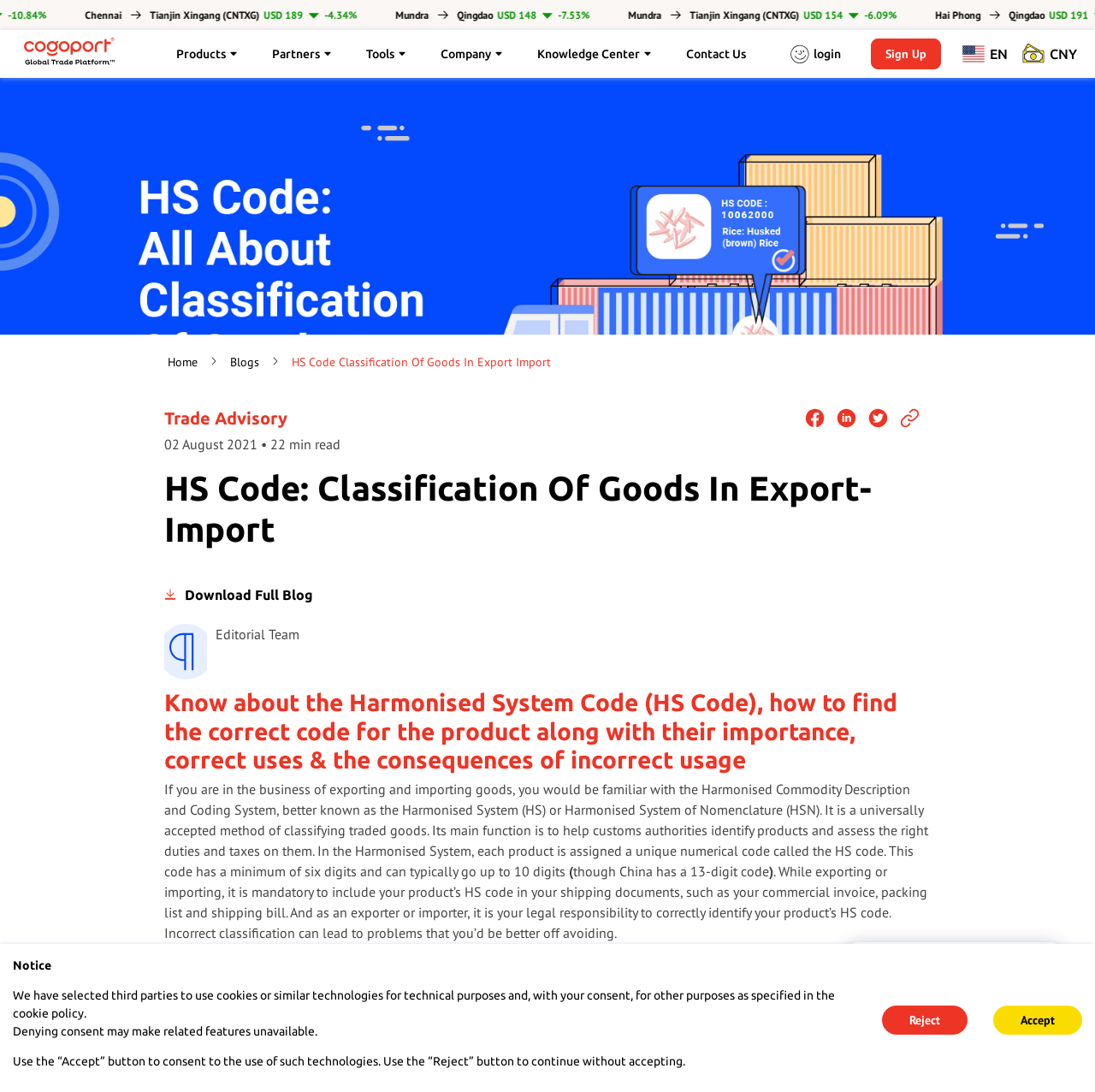Locate the bounding box coordinates of the area where you should click to accomplish the instruction: "Click the 'Book a demo' link".

[0.7, 0.065, 0.789, 0.096]